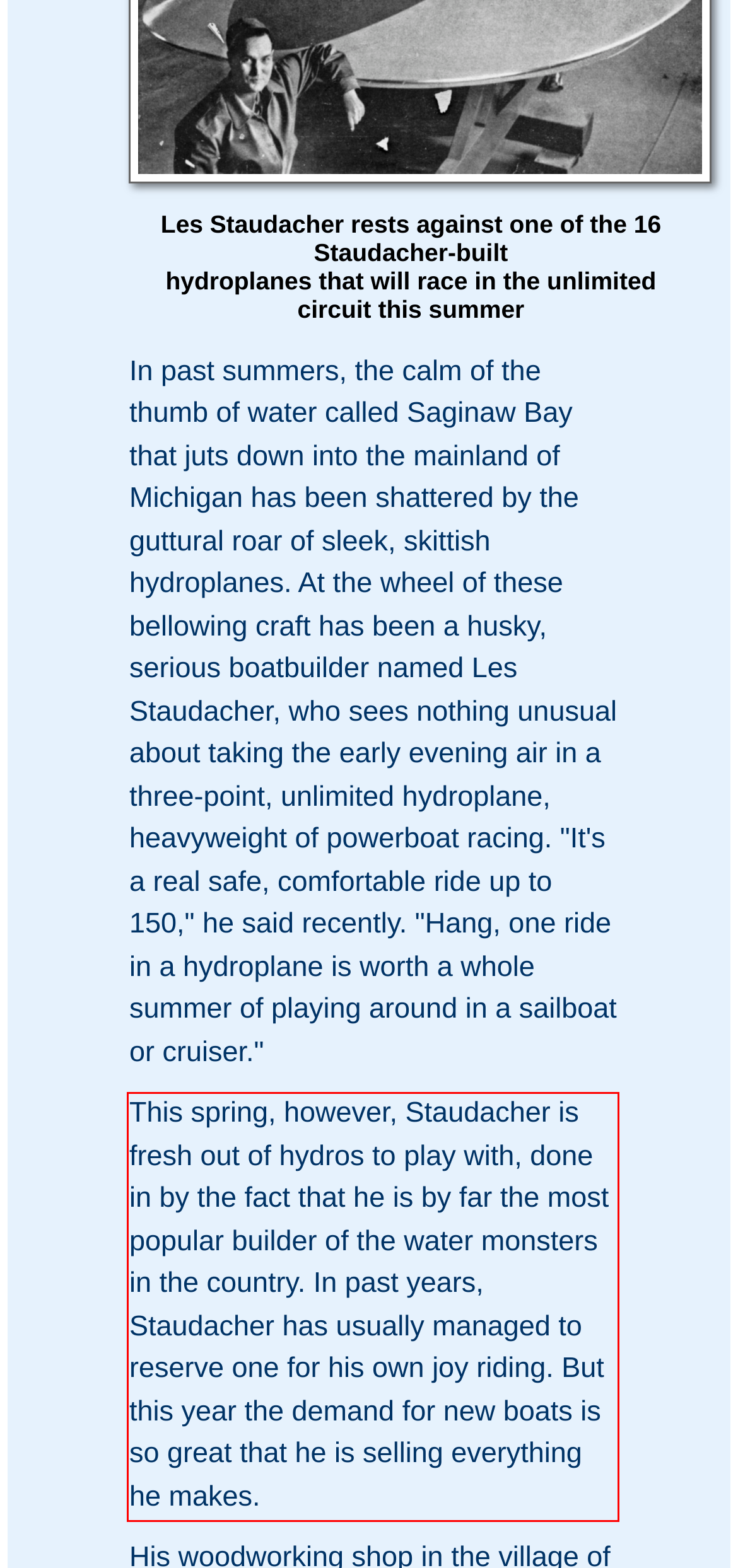Please analyze the screenshot of a webpage and extract the text content within the red bounding box using OCR.

This spring, however, Staudacher is fresh out of hydros to play with, done in by the fact that he is by far the most popular builder of the water monsters in the country. In past years, Staudacher has usually managed to reserve one for his own joy riding. But this year the demand for new boats is so great that he is selling everything he makes.